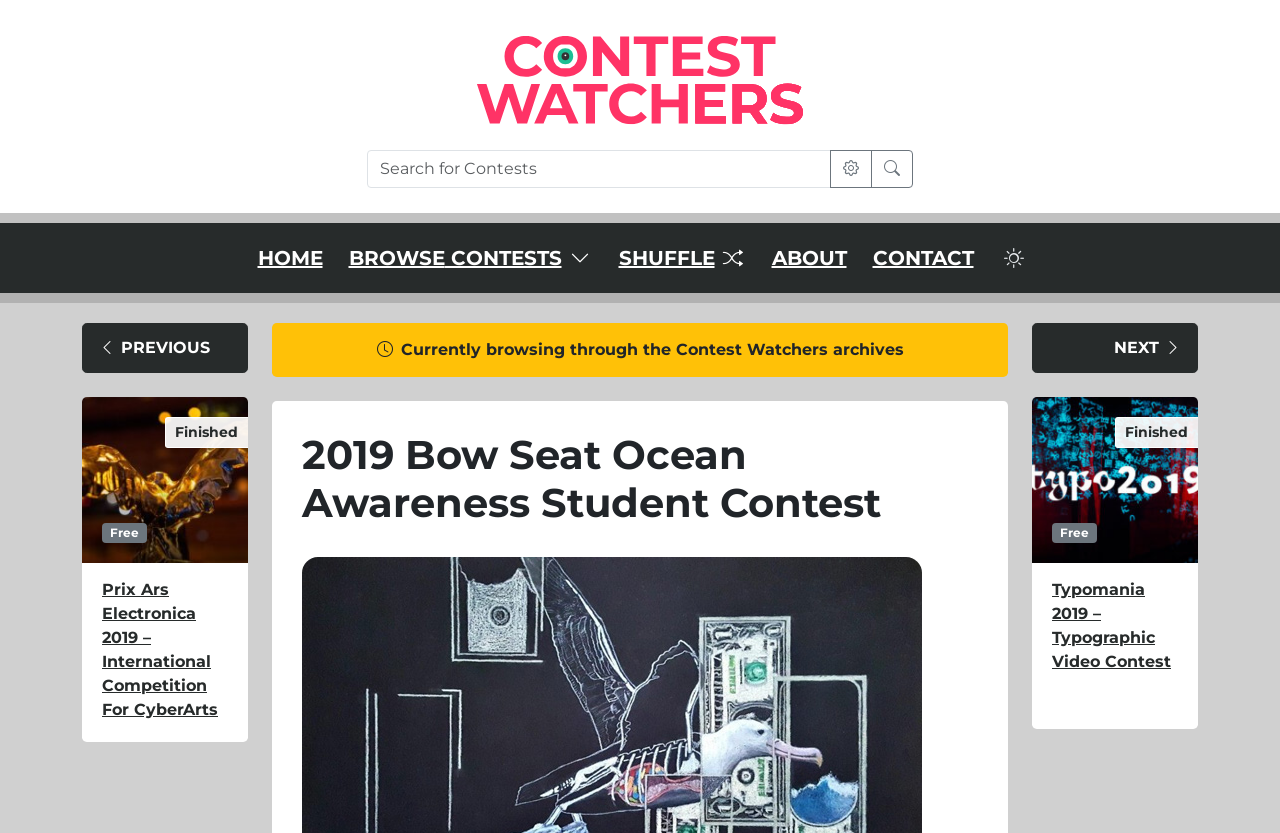Summarize the contents and layout of the webpage in detail.

The webpage is about Contest Watchers, a platform that lists international creative challenges and competitions. At the top, there is a logo and a link to the Contest Watchers website, accompanied by a horizontal separator. Below the separator, there is a heading that reads "Contest Watchers — International Creative Challenges and Competitions". 

To the right of the heading, there is a search form with a search box, a toggle button for advanced filters, and a search button. Below the search form, there is a main navigation menu with links to "HOME", "BROWSE CONTESTS", "SHUFFLE", "ABOUT", and "CONTACT". 

On the left side of the page, there is a section that displays a list of contests. The first contest is the "Prix Ars Electronica 2019 – International Competition For CyberArts", which has a heading, a link, and an image with a caption "Image source: Ars Electronica". Below the image, there are two labels, "Finished" and "Free". 

Below the first contest, there is a horizontal separator, followed by a section that displays the current browsing status, "Currently browsing through the Contest Watchers archives". 

To the right of the browsing status section, there is another section that displays the "2019 Bow Seat Ocean Awareness Student Contest", which has a heading and a description. Below this section, there is a horizontal separator, followed by a link to the "NEXT" page. 

On the right side of the page, there is another section that displays a list of contests, similar to the one on the left side. The first contest in this section is the "Typomania 2019 – Typographic Video Contest", which has a heading, a link, and an image with a caption "Image source: Typomania". Below the image, there are two labels, "Finished" and "Free".